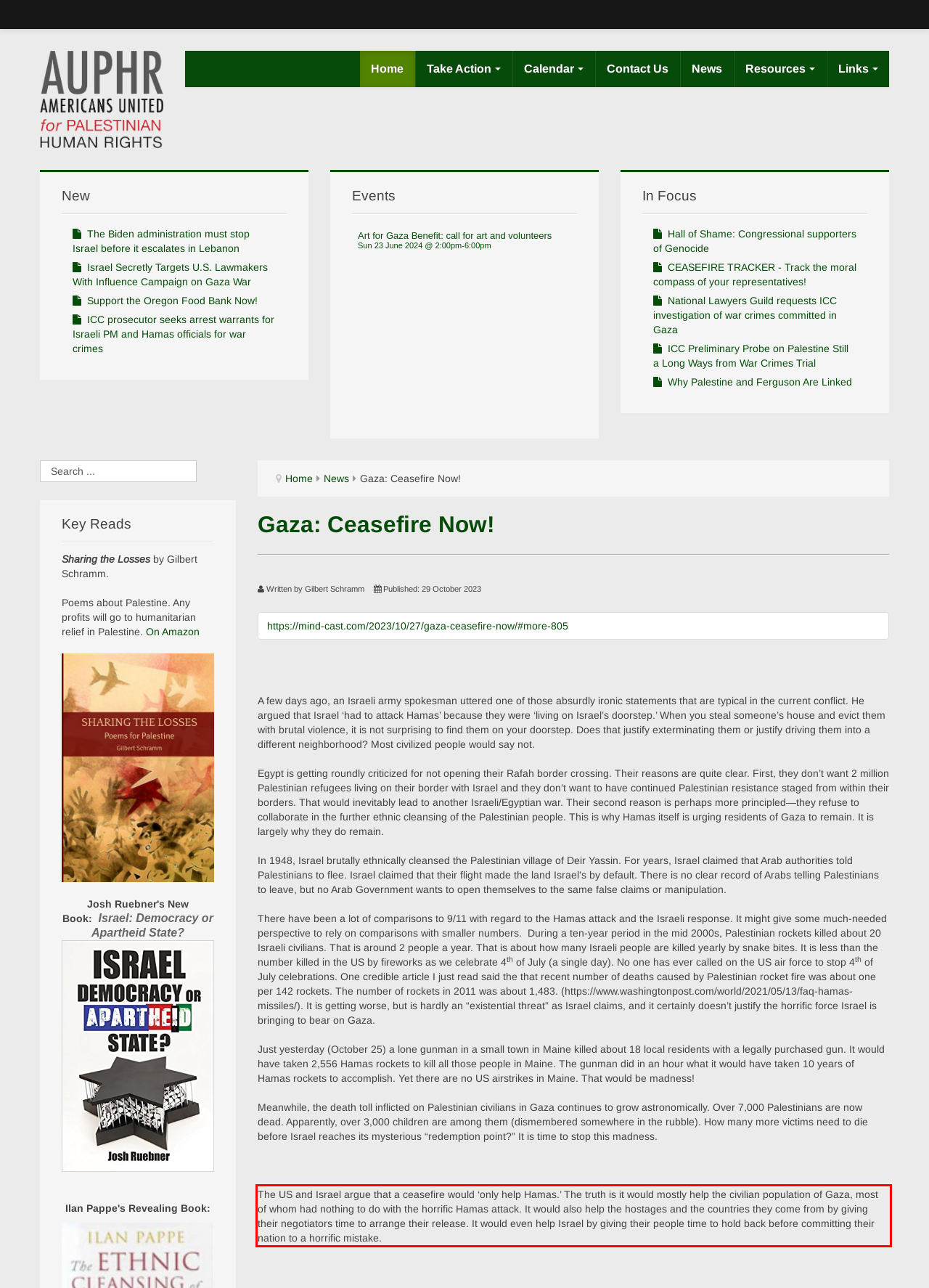From the screenshot of the webpage, locate the red bounding box and extract the text contained within that area.

The US and Israel argue that a ceasefire would ‘only help Hamas.’ The truth is it would mostly help the civilian population of Gaza, most of whom had nothing to do with the horrific Hamas attack. It would also help the hostages and the countries they come from by giving their negotiators time to arrange their release. It would even help Israel by giving their people time to hold back before committing their nation to a horrific mistake.